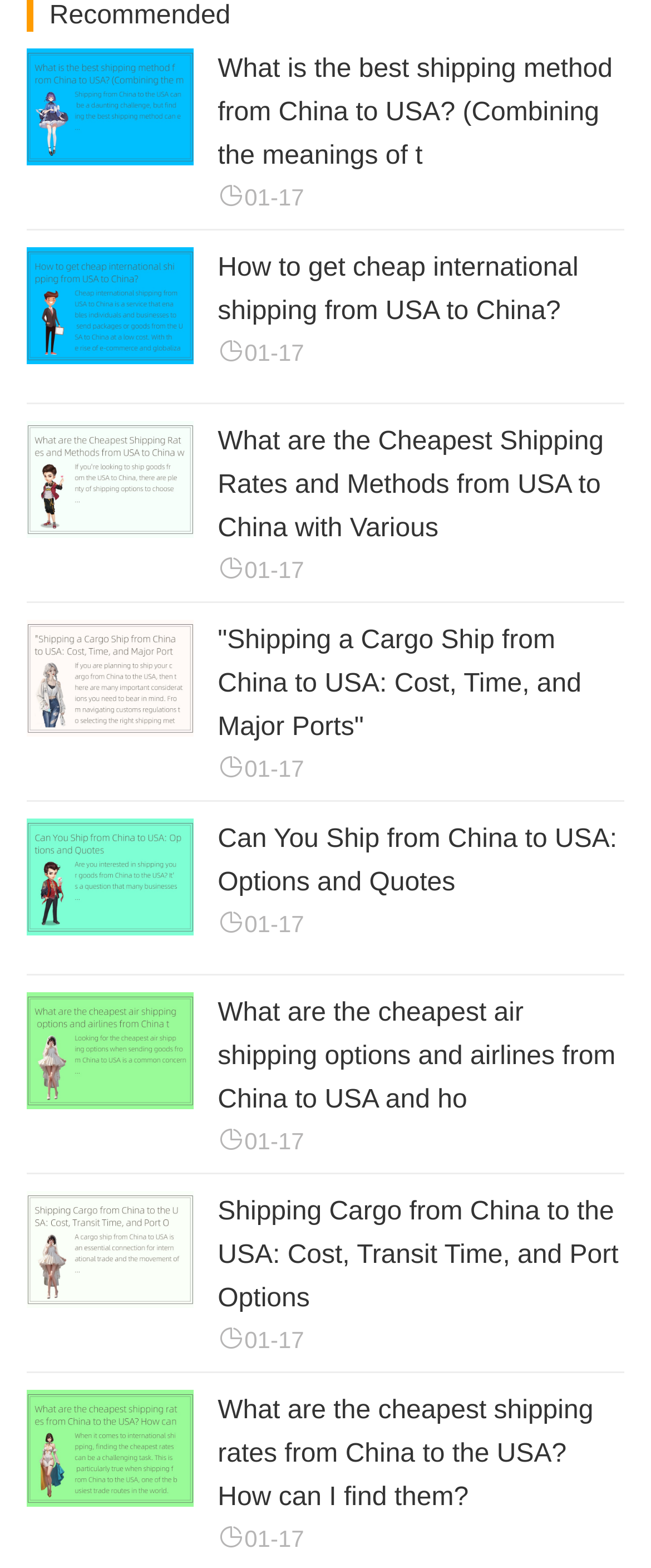Please specify the bounding box coordinates of the clickable region to carry out the following instruction: "Explore 'What are the Cheapest Shipping Rates and Methods from USA to China with Various'". The coordinates should be four float numbers between 0 and 1, in the format [left, top, right, bottom].

[0.334, 0.268, 0.96, 0.351]